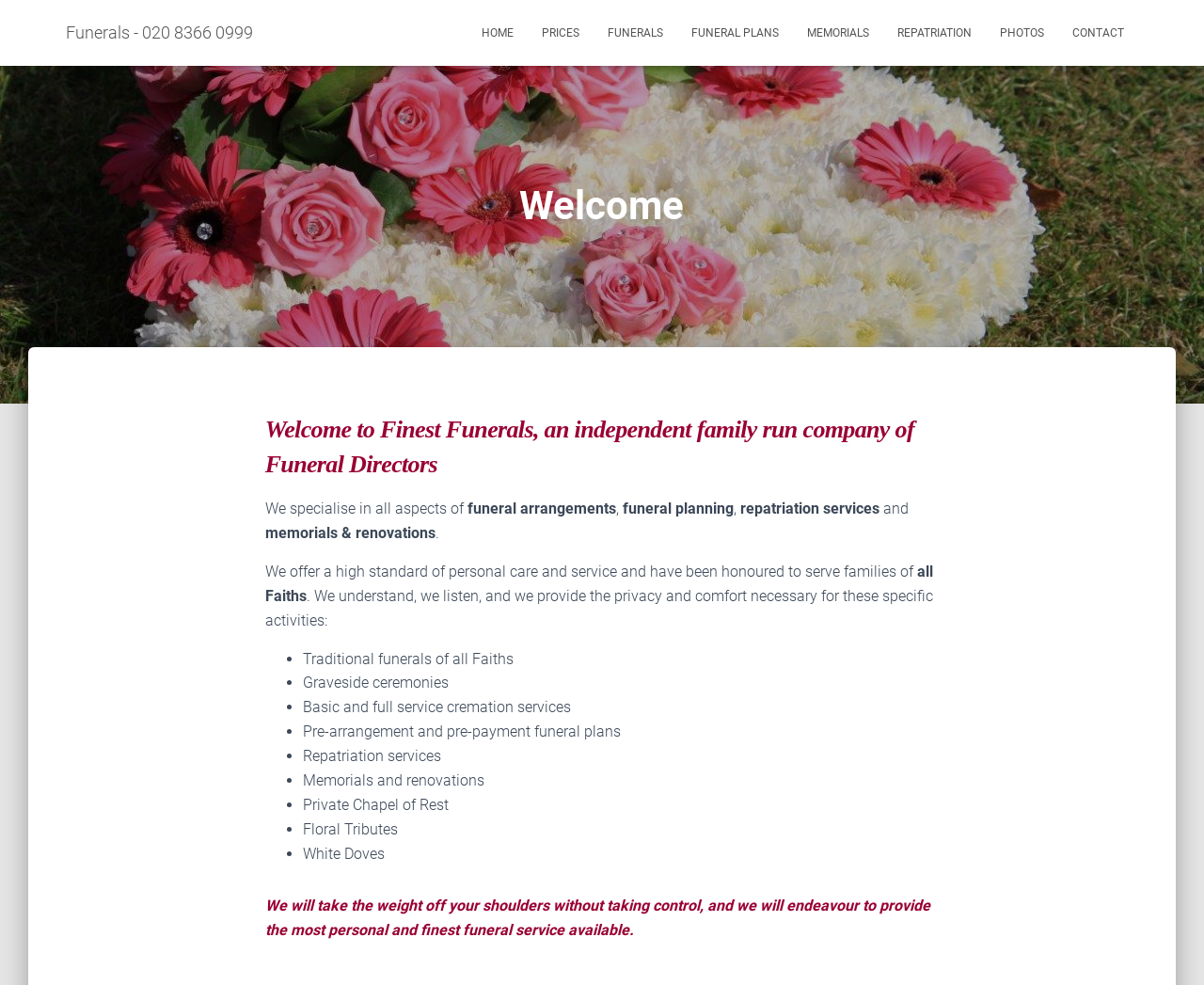Create a detailed summary of all the visual and textual information on the webpage.

The webpage is about Funerals, specifically Finest Funerals, an independent family-run company of Funeral Directors. At the top, there is a navigation menu with 7 links: "HOME", "PRICES", "FUNERALS", "FUNERAL PLANS", "MEMORIALS", "REPATRIATION", and "CONTACT". Below the navigation menu, there is a heading "Welcome" followed by a brief introduction to Finest Funerals.

The main content of the webpage is divided into two sections. The first section describes the services offered by Finest Funerals, including funeral arrangements, funeral planning, repatriation services, and memorials & renovations. The second section lists the specific services provided, including traditional funerals of all Faiths, graveside ceremonies, cremation services, pre-arrangement and pre-payment funeral plans, repatriation services, memorials and renovations, private Chapel of Rest, floral tributes, and white doves.

Throughout the webpage, there are no images. The layout is clean, with clear headings and concise text. The text is organized in a logical and easy-to-follow manner, making it easy for users to navigate and understand the services offered by Finest Funerals.